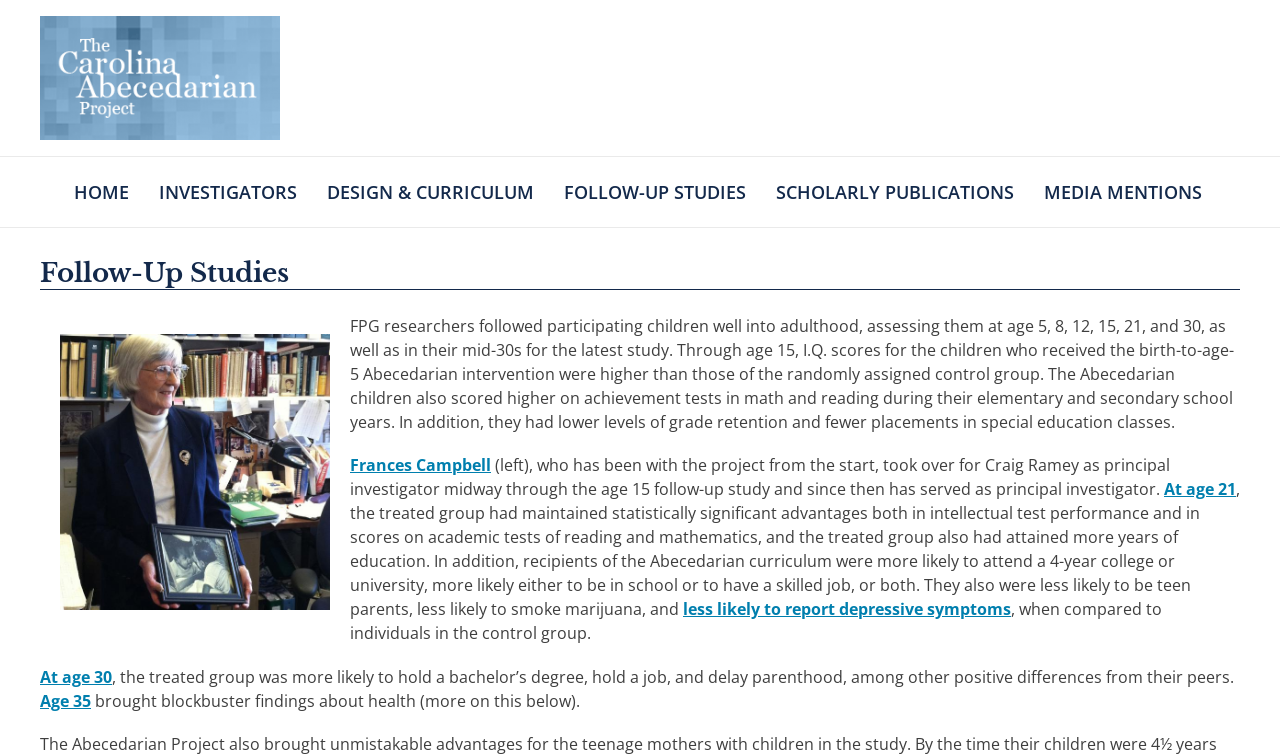Please identify the bounding box coordinates of the element I need to click to follow this instruction: "Learn about the age 35 follow-up study".

[0.031, 0.912, 0.071, 0.941]